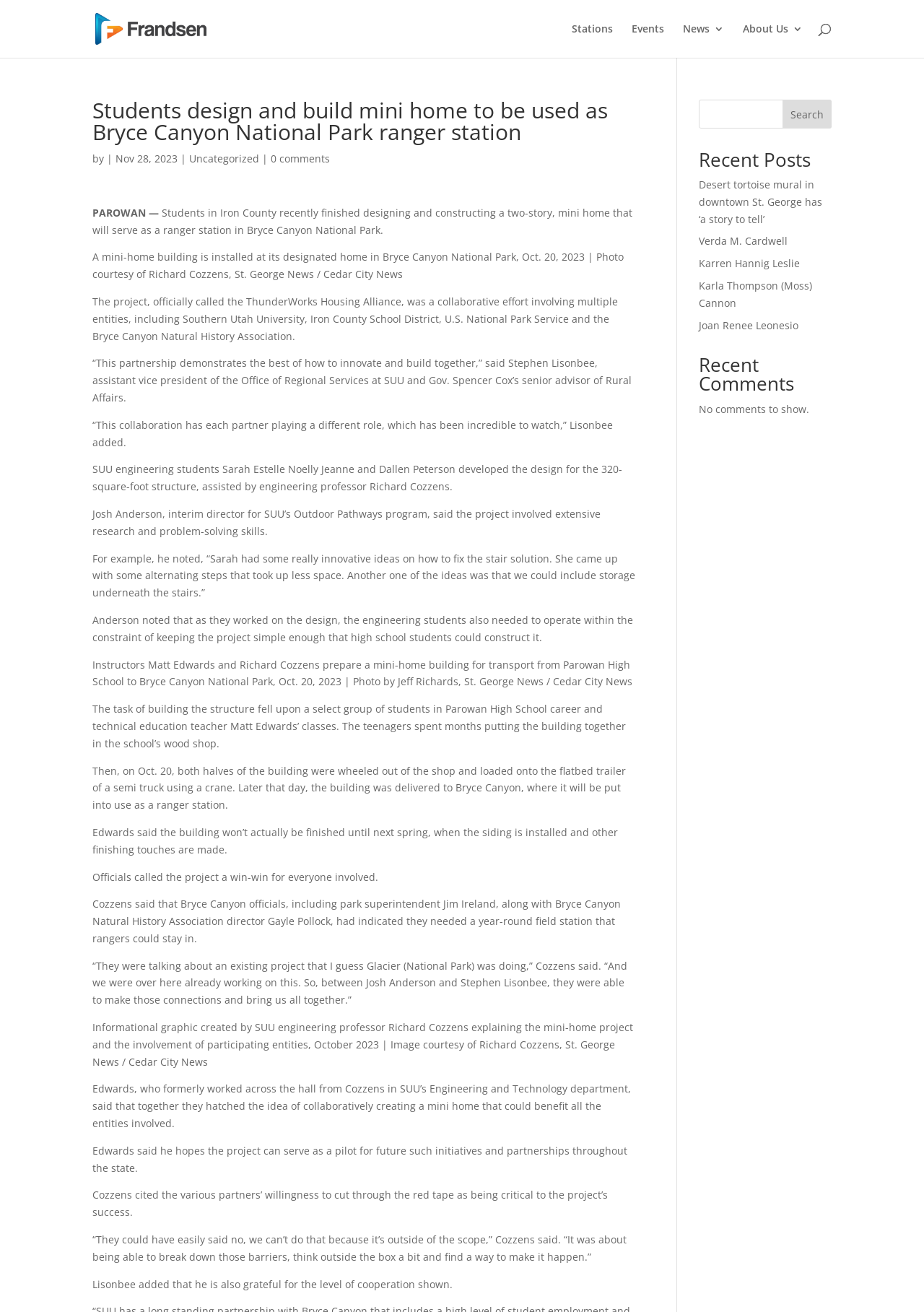Pinpoint the bounding box coordinates of the area that must be clicked to complete this instruction: "View recent posts".

[0.756, 0.114, 0.9, 0.134]